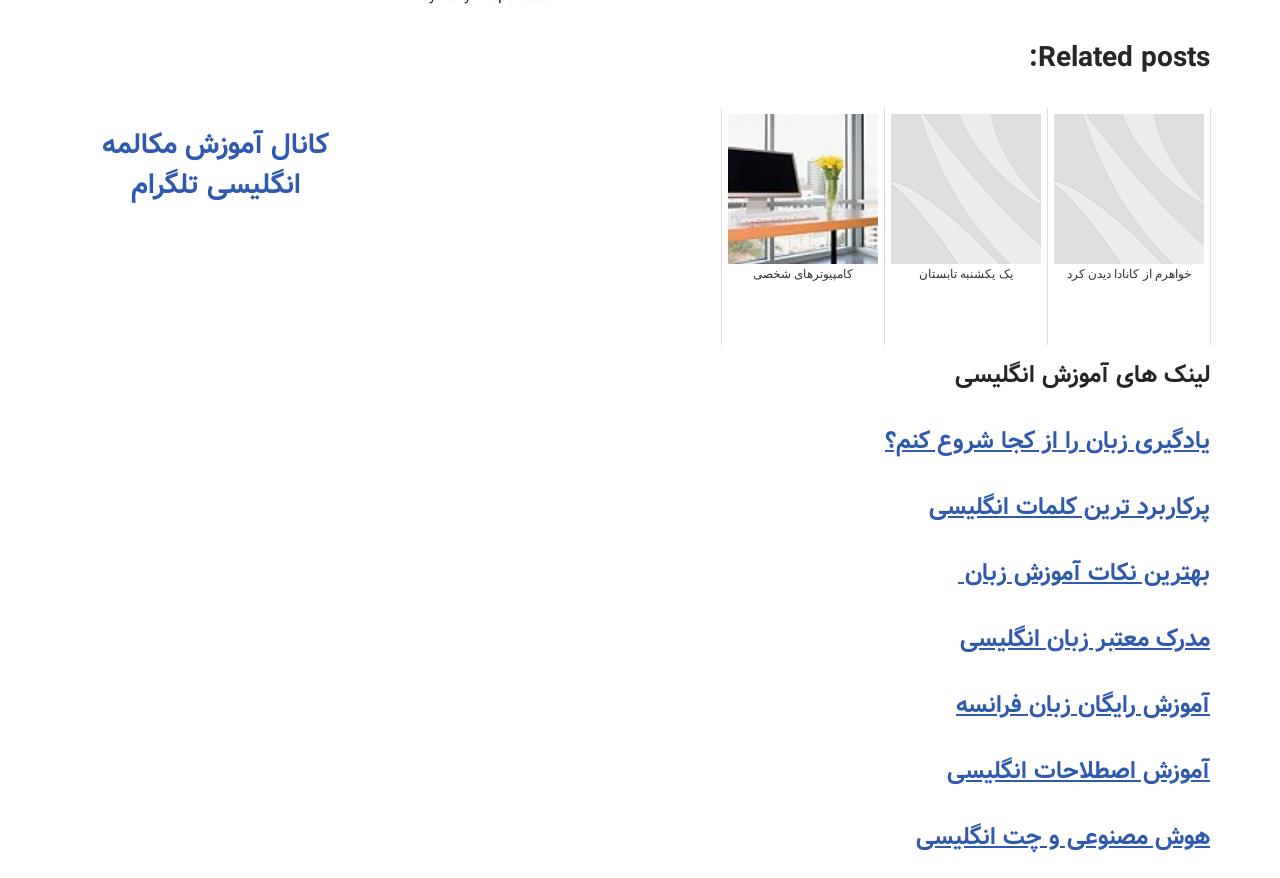Locate the bounding box coordinates of the element to click to perform the following action: 'Click on the 'خواهرم از کانادا دیدن کرد' link'. The coordinates should be given as four float values between 0 and 1, in the form of [left, top, right, bottom].

[0.818, 0.123, 0.946, 0.393]